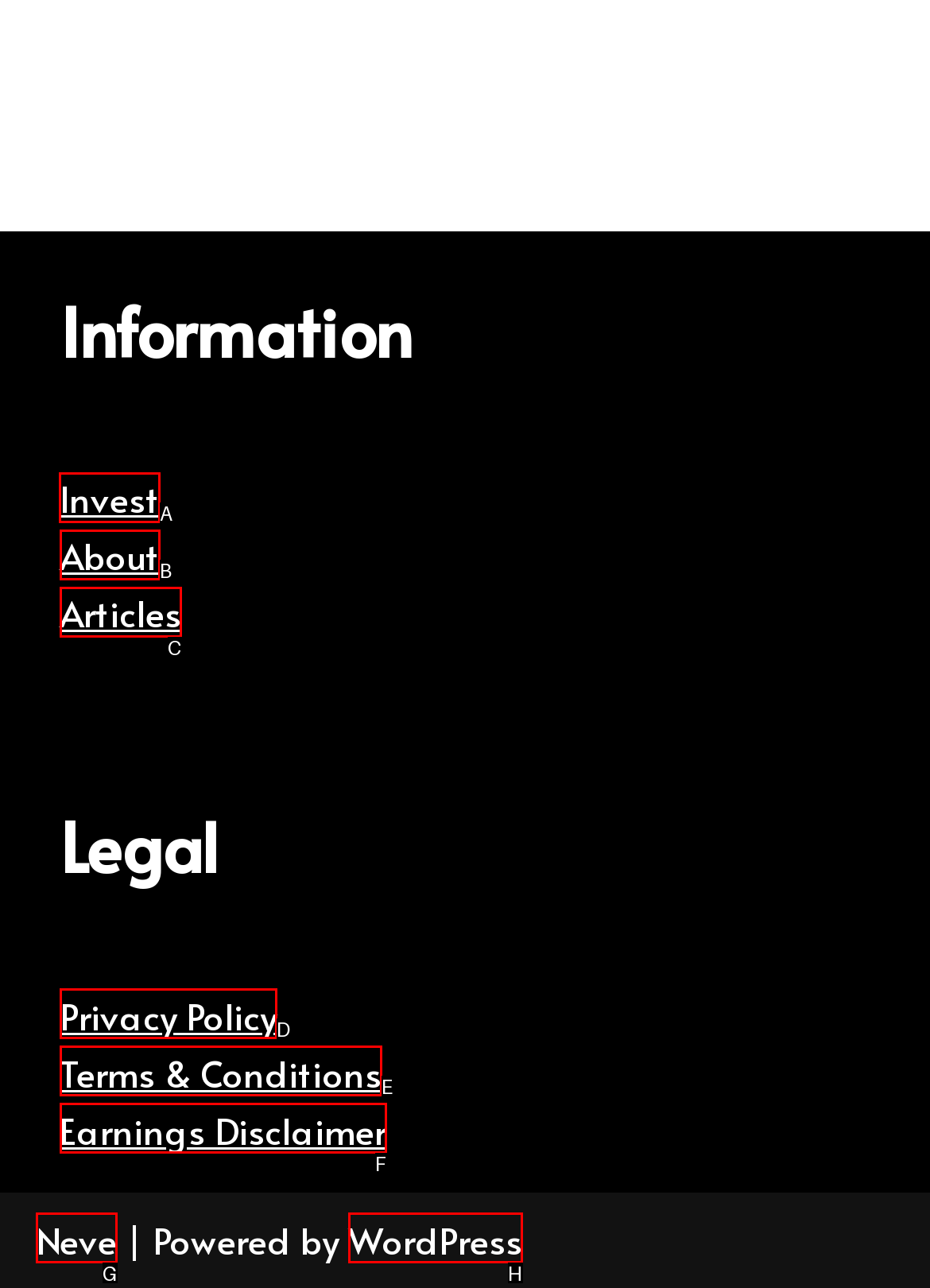Identify the correct letter of the UI element to click for this task: Click on Invest
Respond with the letter from the listed options.

A